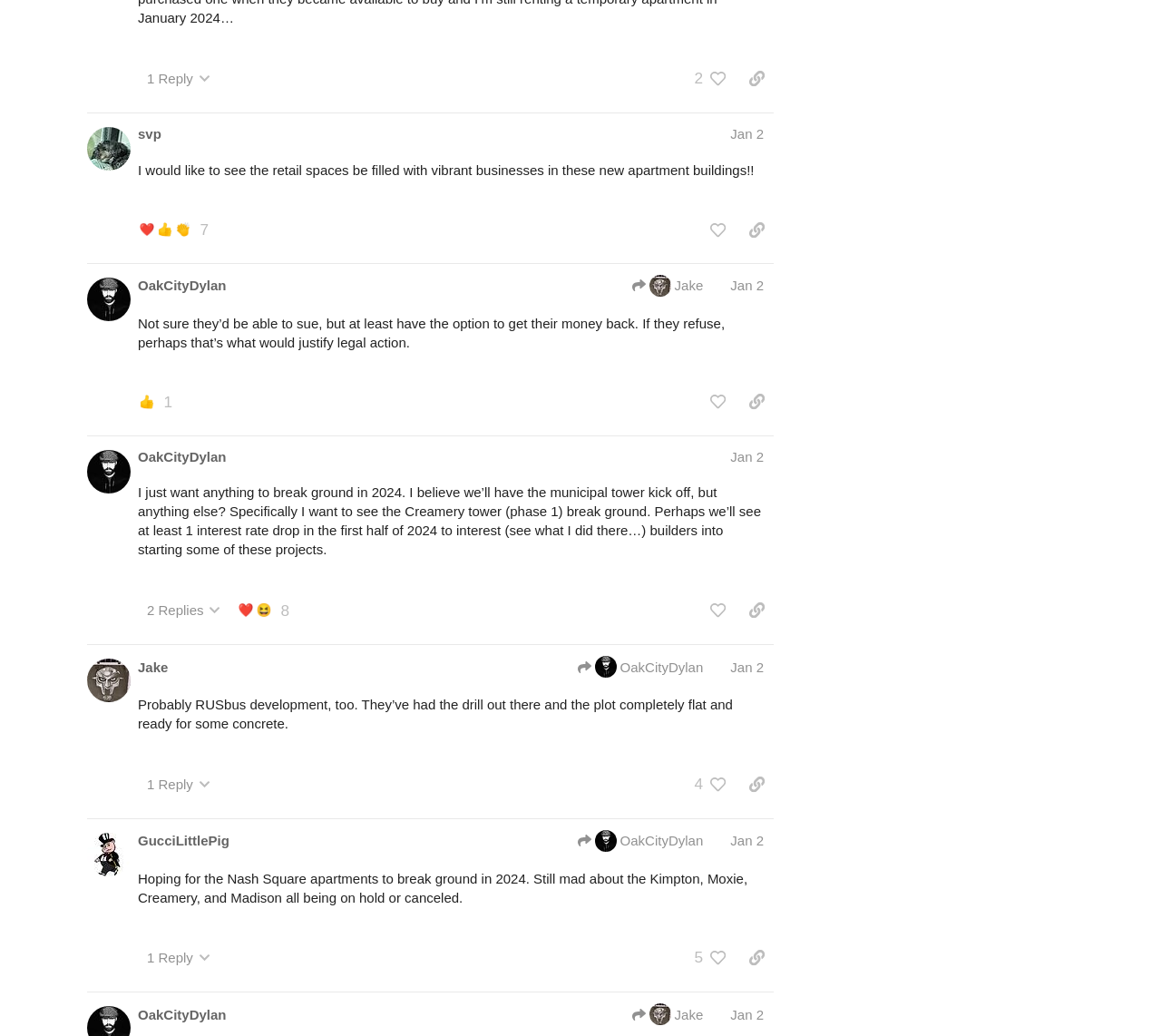Can you give a comprehensive explanation to the question given the content of the image?
How many replies does the post by OakCityDylan have?

I found the number of replies by looking at the button 'This post has 2 replies' in the post by OakCityDylan. This button indicates that the post has 2 replies.